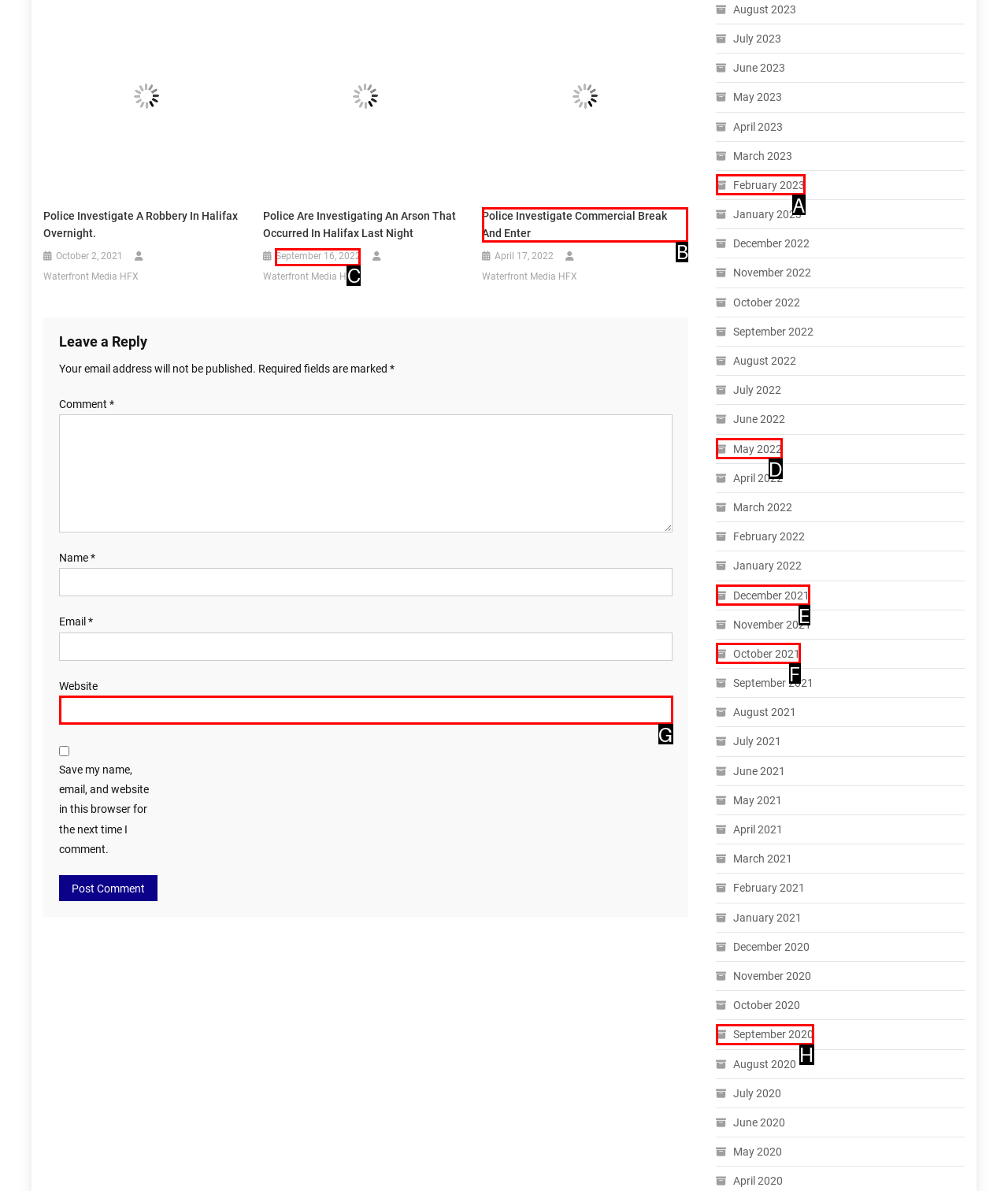Choose the letter that best represents the description: February 2023. Answer with the letter of the selected choice directly.

A